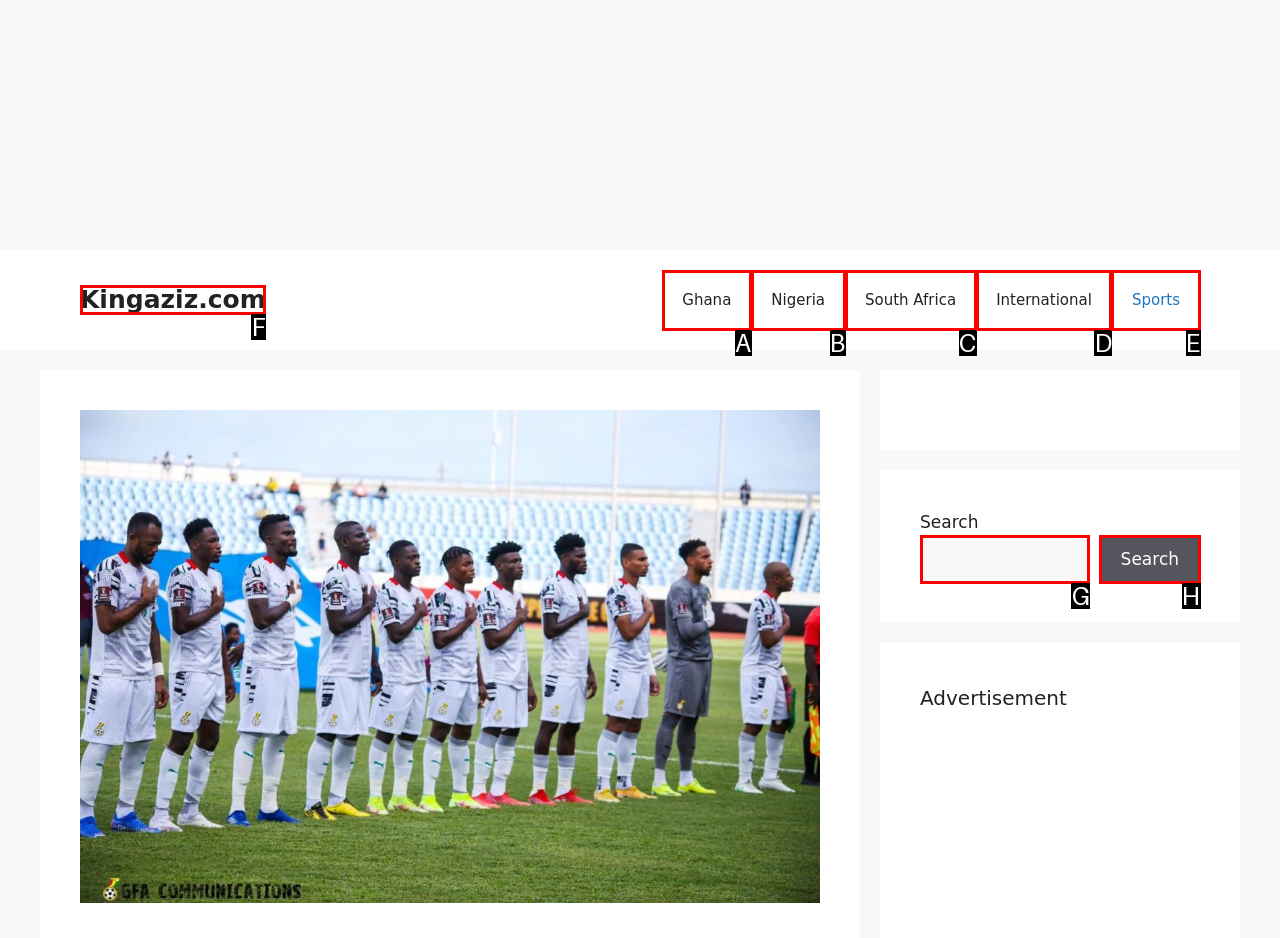Find the option that matches this description: Search
Provide the matching option's letter directly.

H